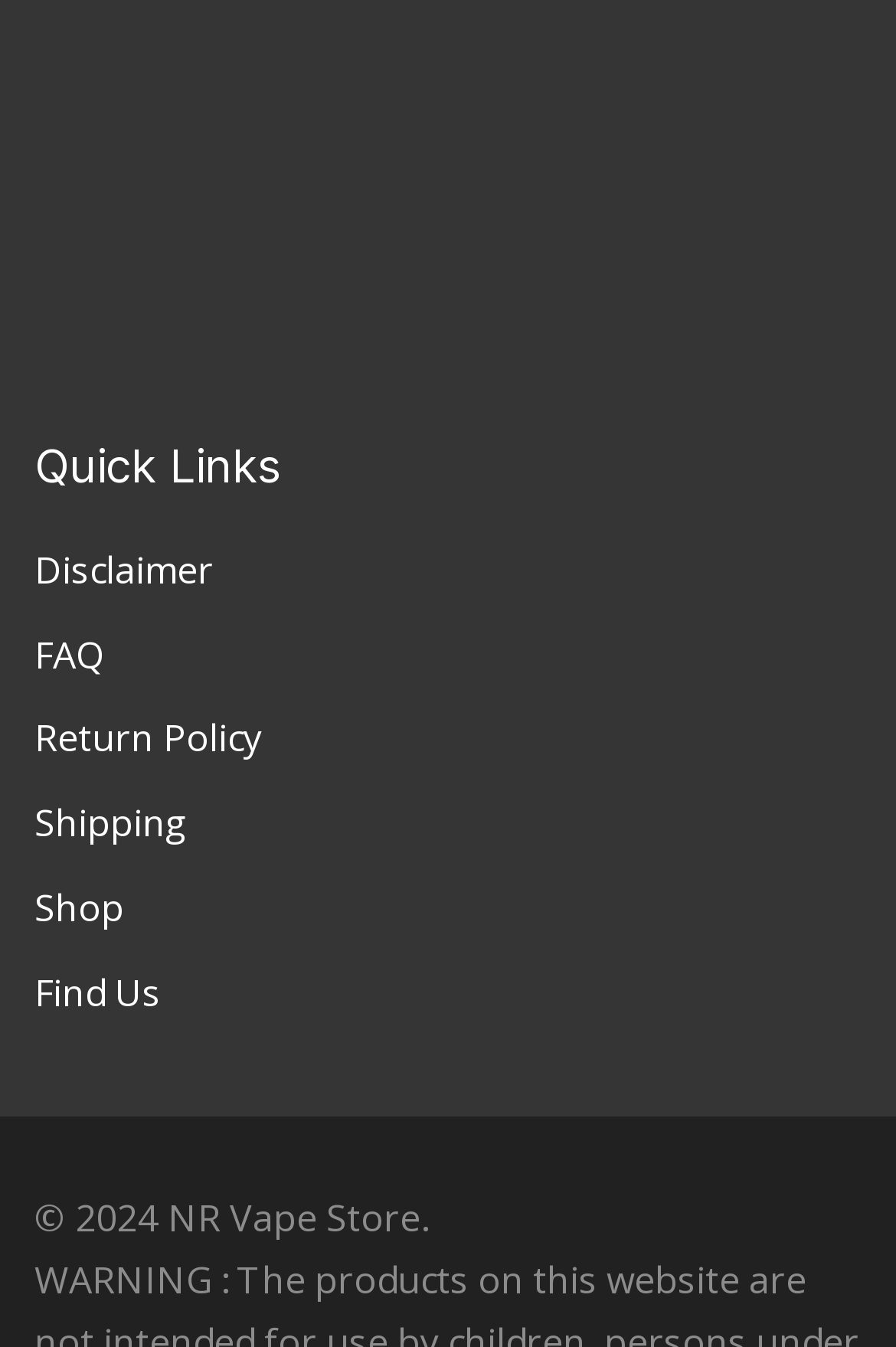Identify the bounding box for the element characterized by the following description: "Disclaimer".

[0.038, 0.404, 0.238, 0.441]